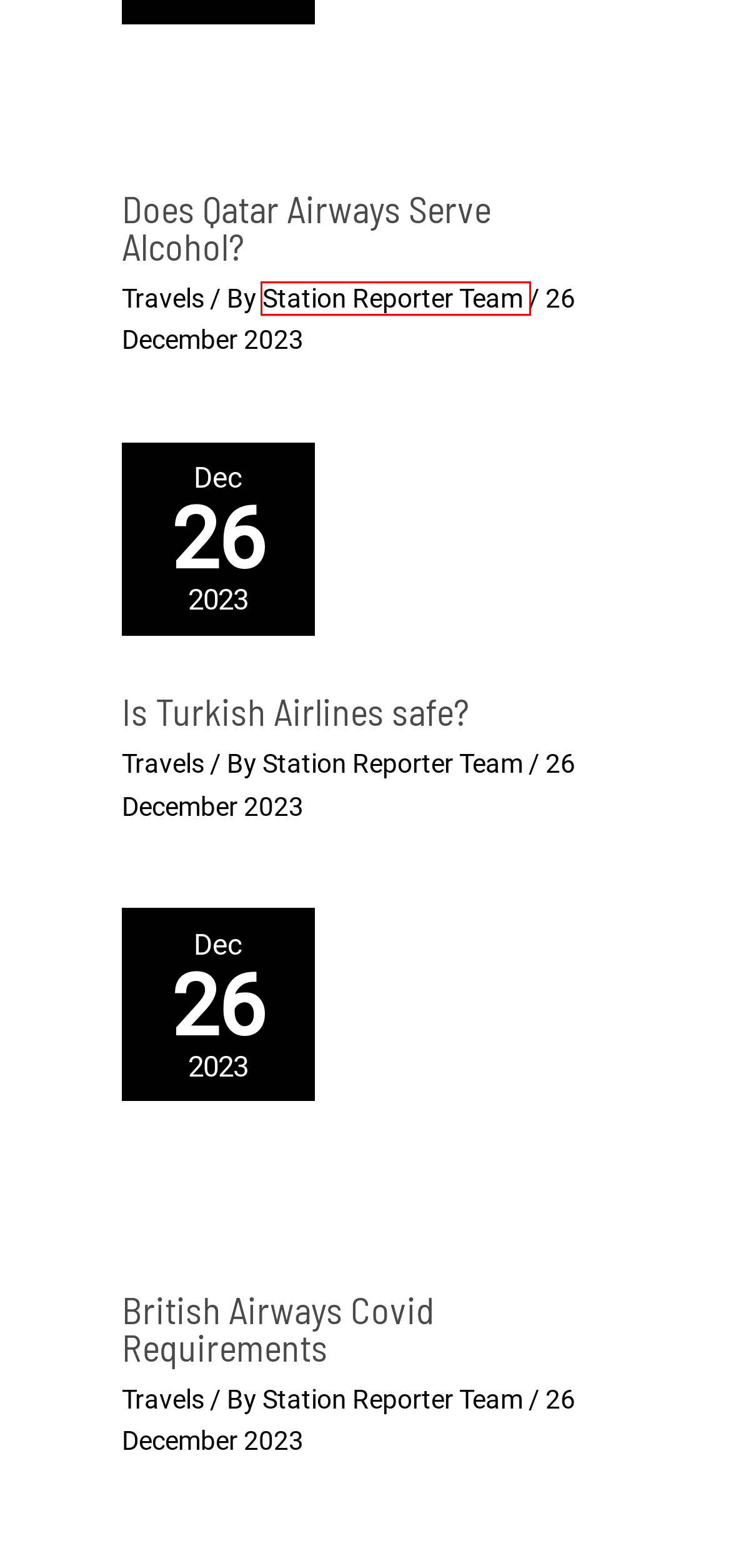A screenshot of a webpage is given with a red bounding box around a UI element. Choose the description that best matches the new webpage shown after clicking the element within the red bounding box. Here are the candidates:
A. 7 Best Sneakers For European Travel • Stationreporter.net
B. Contact • Stationreporter.net
C. Station Reporter Team • Stationreporter.net
D. Getting a driving licence in the EU - Your Europe
E. British Airways Covid Requirements • Stationreporter.net
F. Lifestyle • Stationreporter.net
G. Is Turkish Airlines safe? • Stationreporter.net
H. Story • Stationreporter.net

C